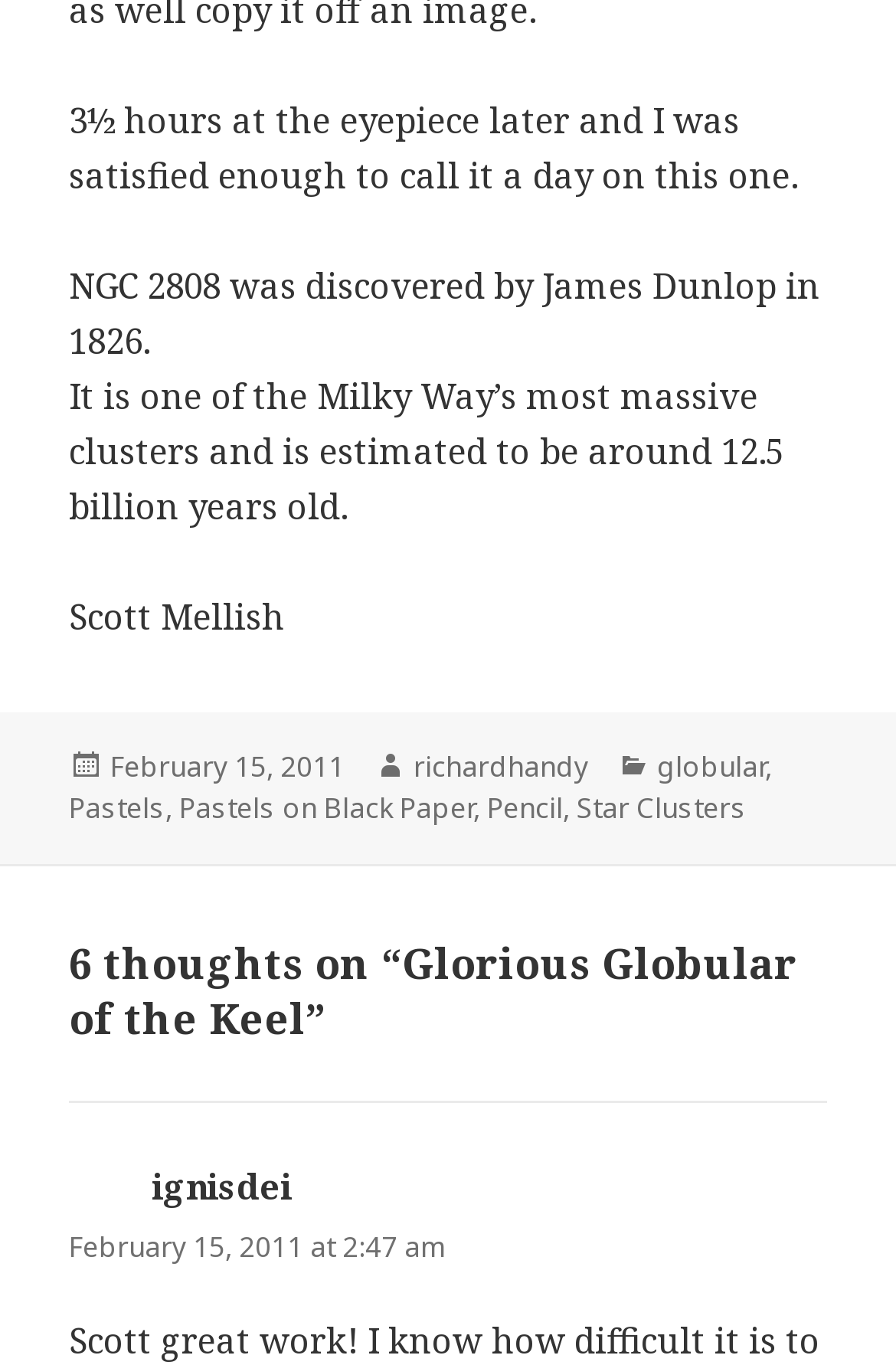Locate the bounding box coordinates of the clickable area needed to fulfill the instruction: "Read the author's name".

[0.461, 0.547, 0.656, 0.577]